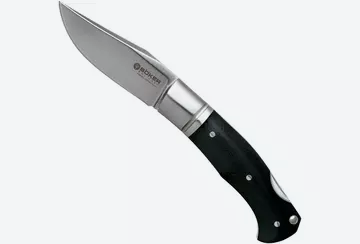What is the purpose of the knife's curvature?
Using the image, elaborate on the answer with as much detail as possible.

The caption highlights the 'elegant curvature' of the blade, which is ideal for 'precision cutting tasks', suggesting that the curvature serves to facilitate precise cutting.